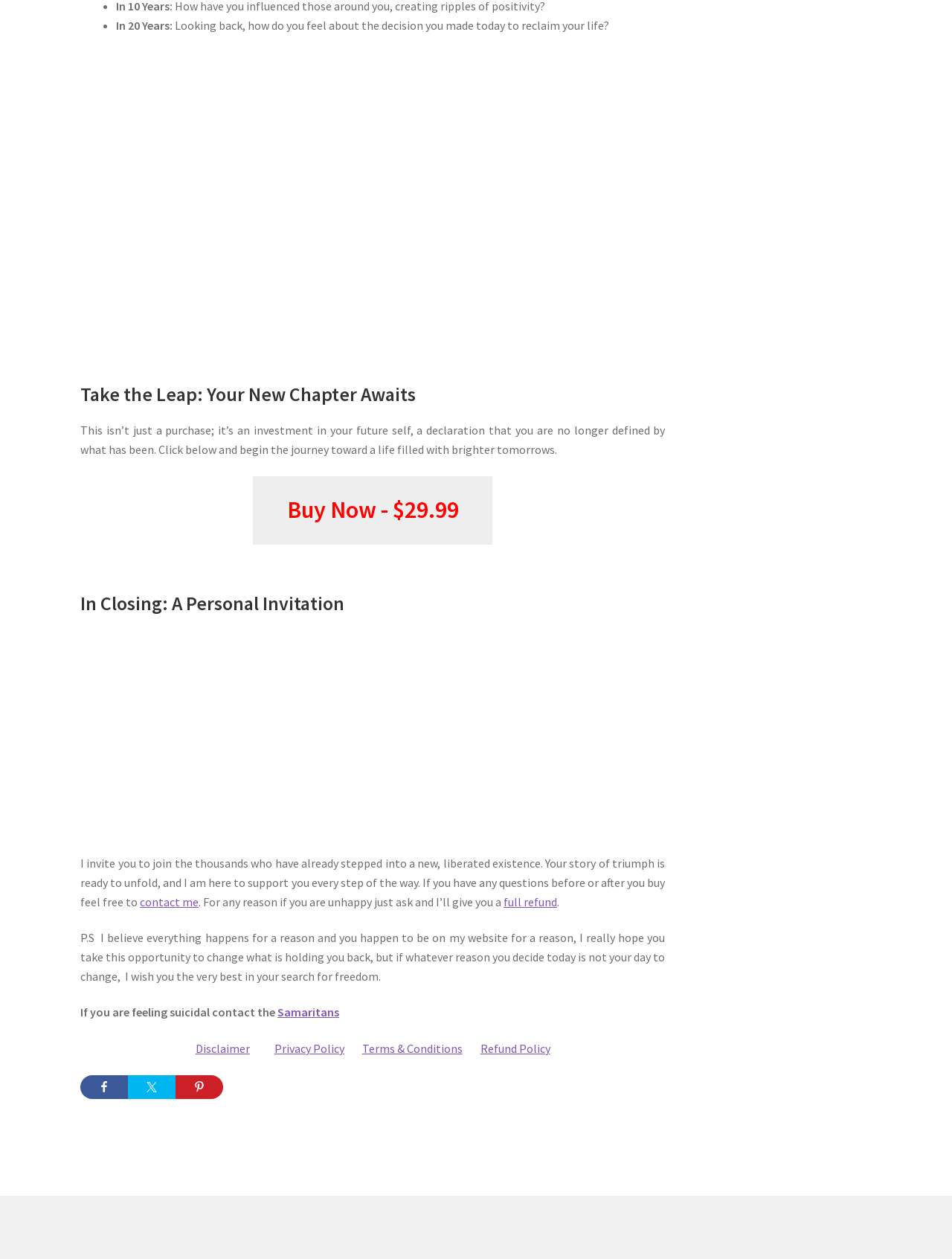Locate the bounding box of the user interface element based on this description: "Buy Now - $29.99".

[0.266, 0.378, 0.517, 0.432]